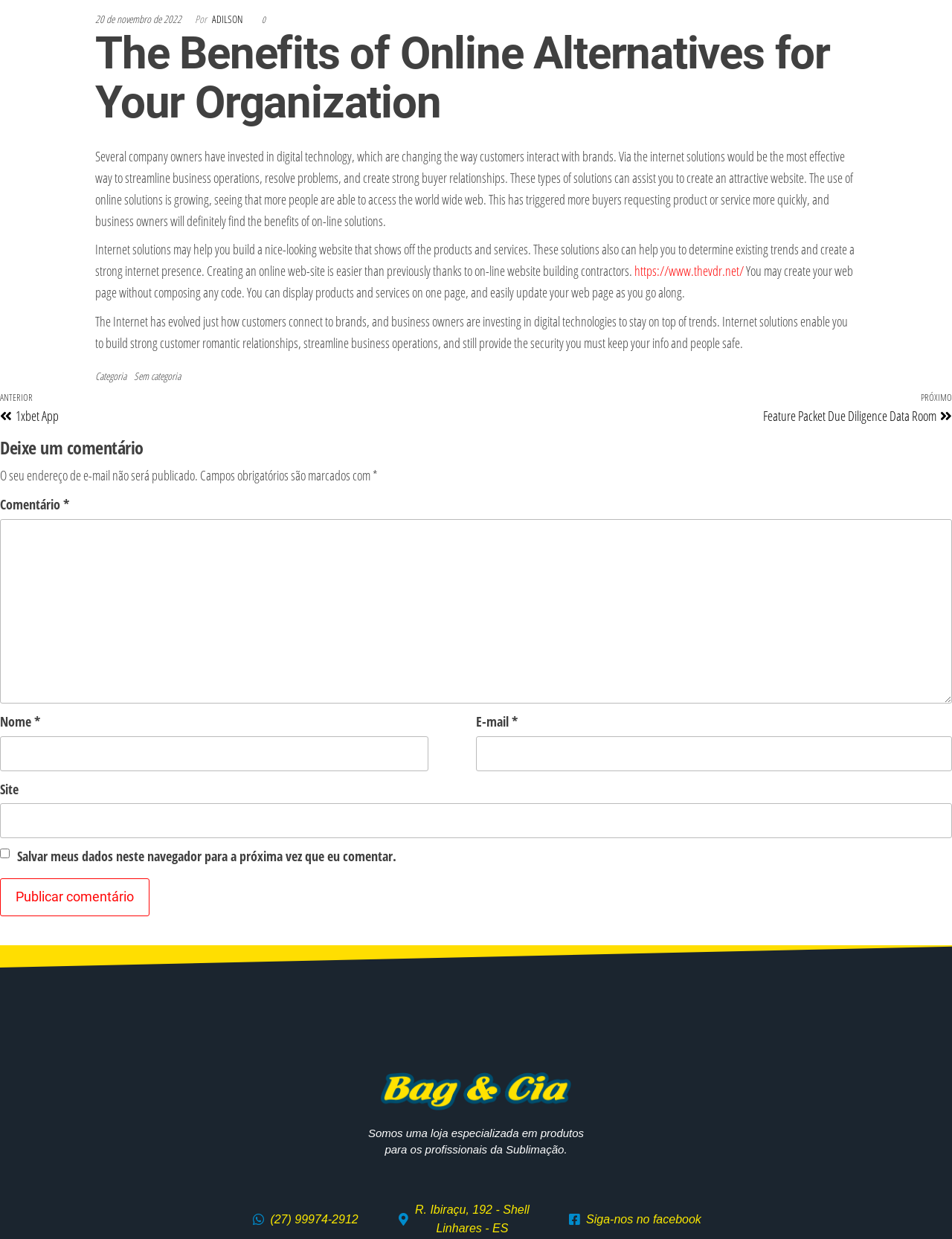Extract the text of the main heading from the webpage.

The Benefits of Online Alternatives for Your Organization